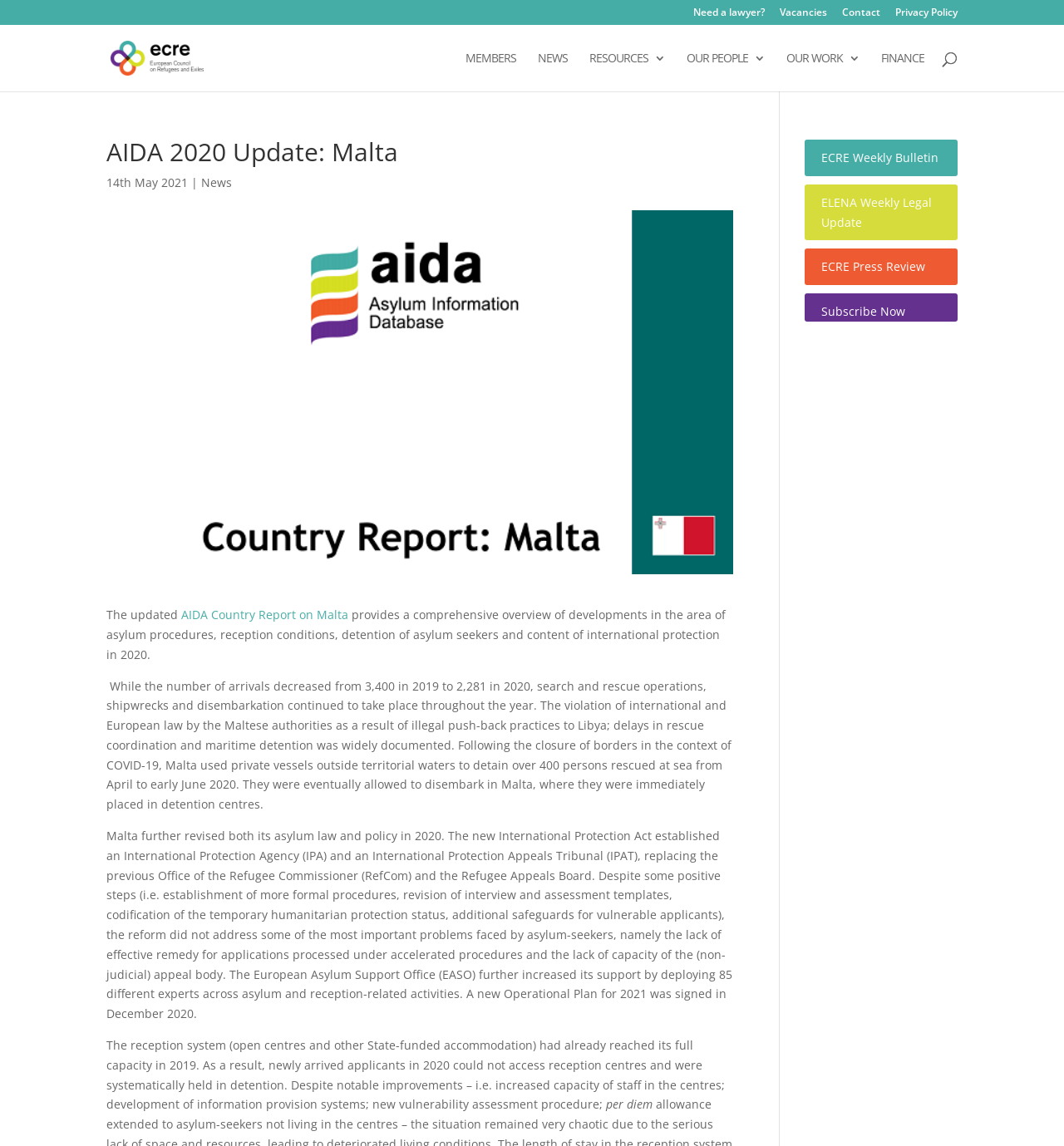Using the element description: "ECRE Press Review", determine the bounding box coordinates for the specified UI element. The coordinates should be four float numbers between 0 and 1, [left, top, right, bottom].

[0.772, 0.226, 0.87, 0.24]